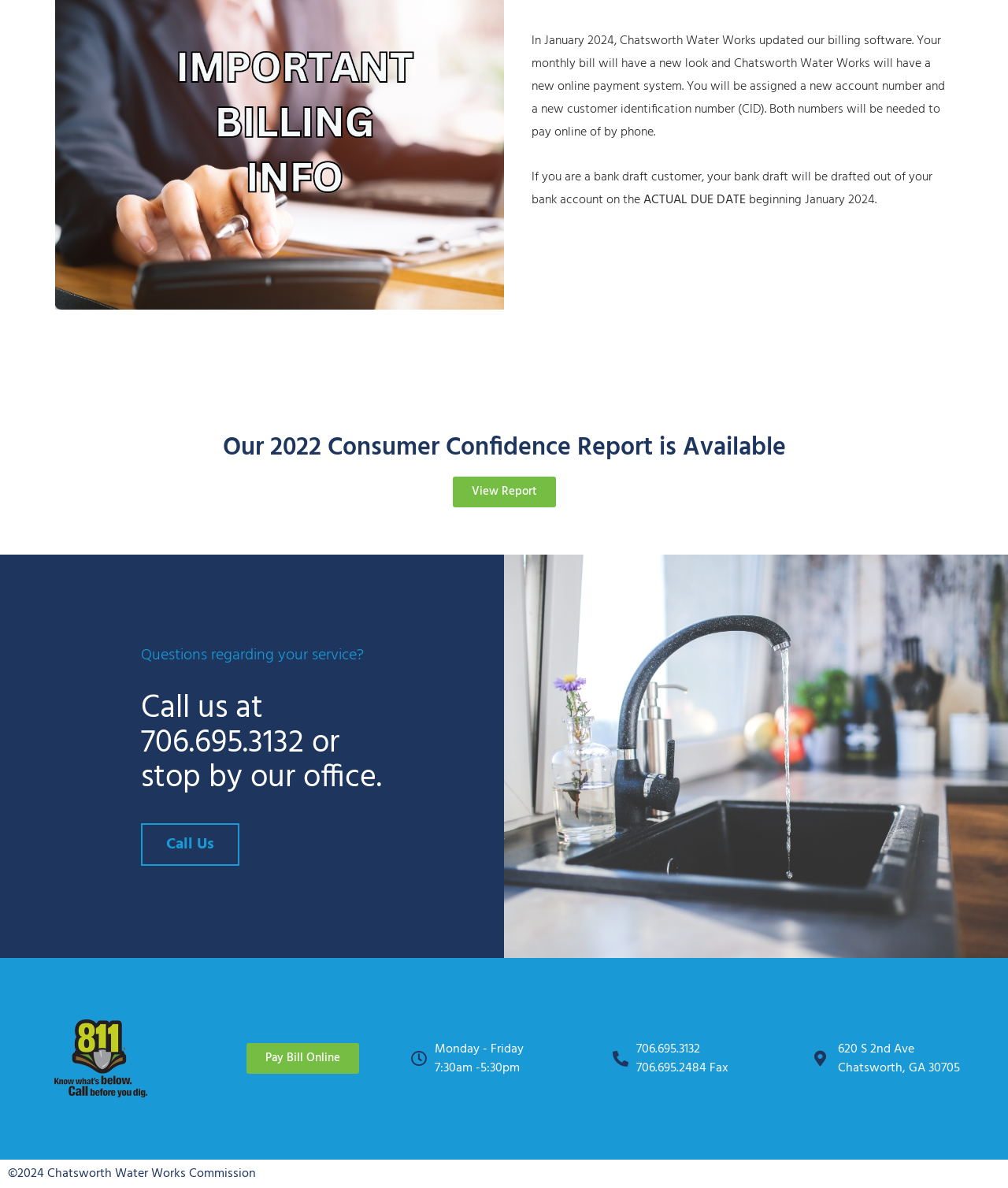Determine the bounding box coordinates for the HTML element described here: "View Report".

[0.449, 0.401, 0.551, 0.427]